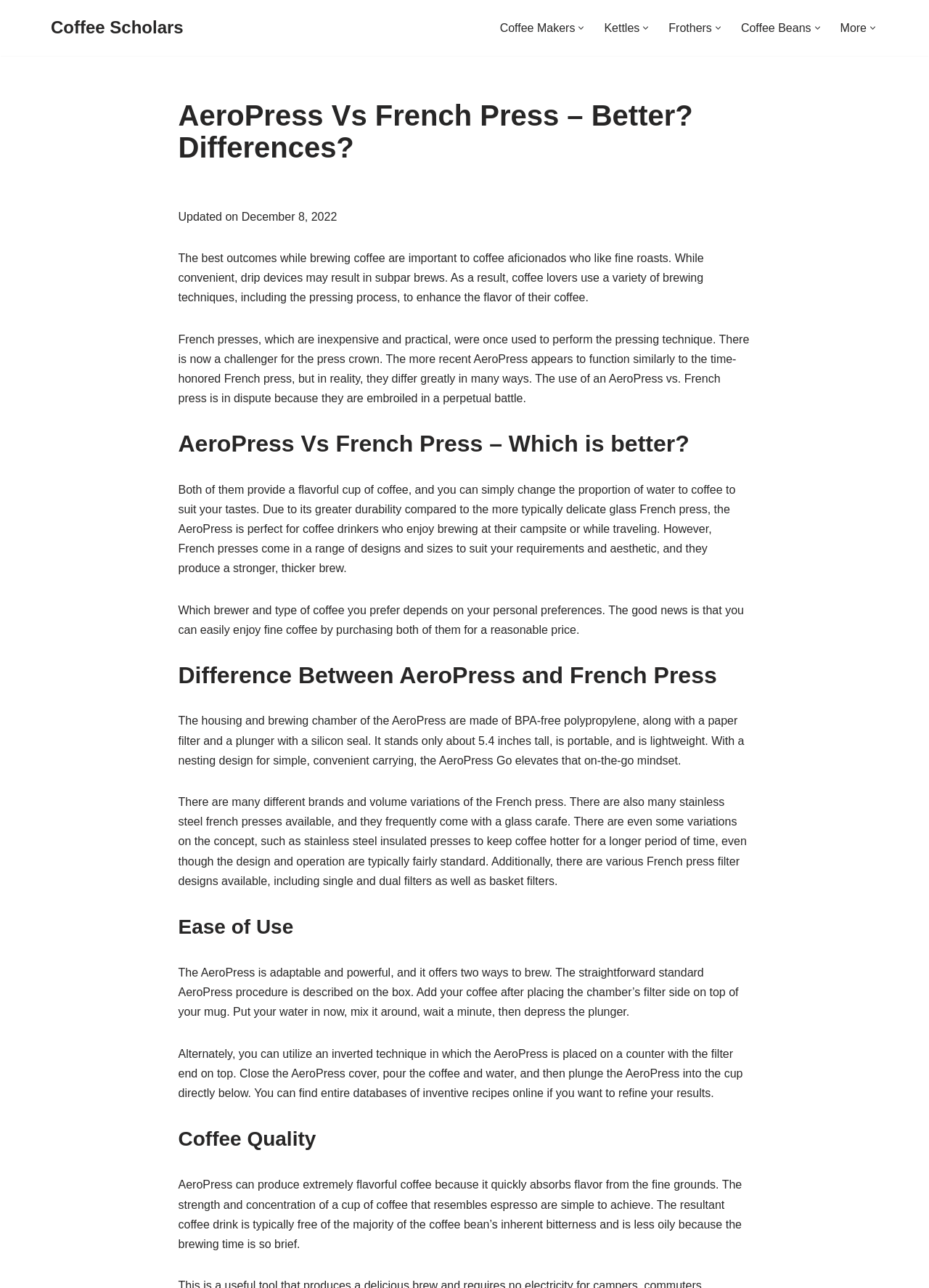Locate the UI element described by Skip to content in the provided webpage screenshot. Return the bounding box coordinates in the format (top-left x, top-left y, bottom-right x, bottom-right y), ensuring all values are between 0 and 1.

[0.0, 0.003, 0.023, 0.014]